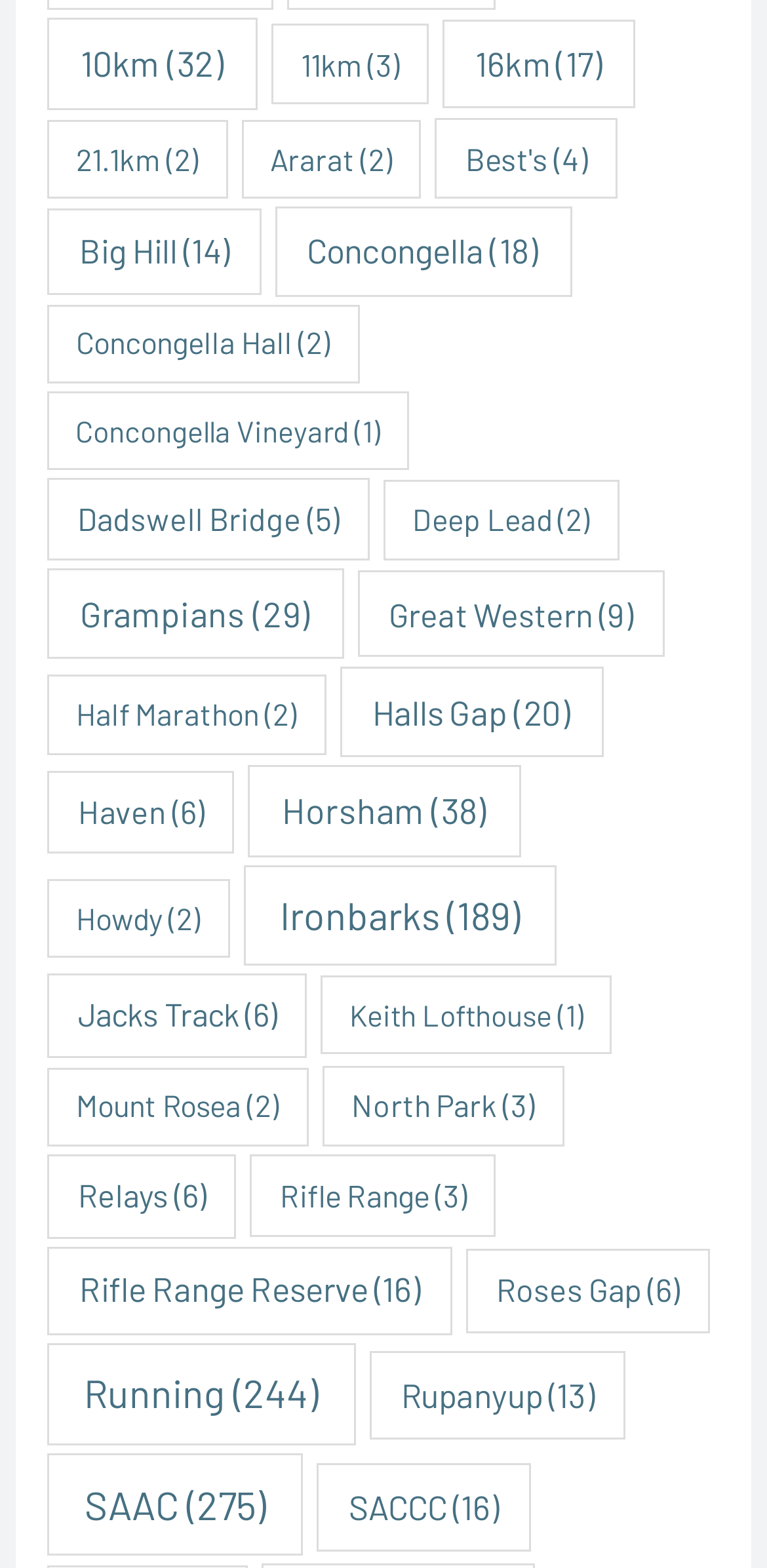Bounding box coordinates should be in the format (top-left x, top-left y, bottom-right x, bottom-right y) and all values should be floating point numbers between 0 and 1. Determine the bounding box coordinate for the UI element described as: Home

None